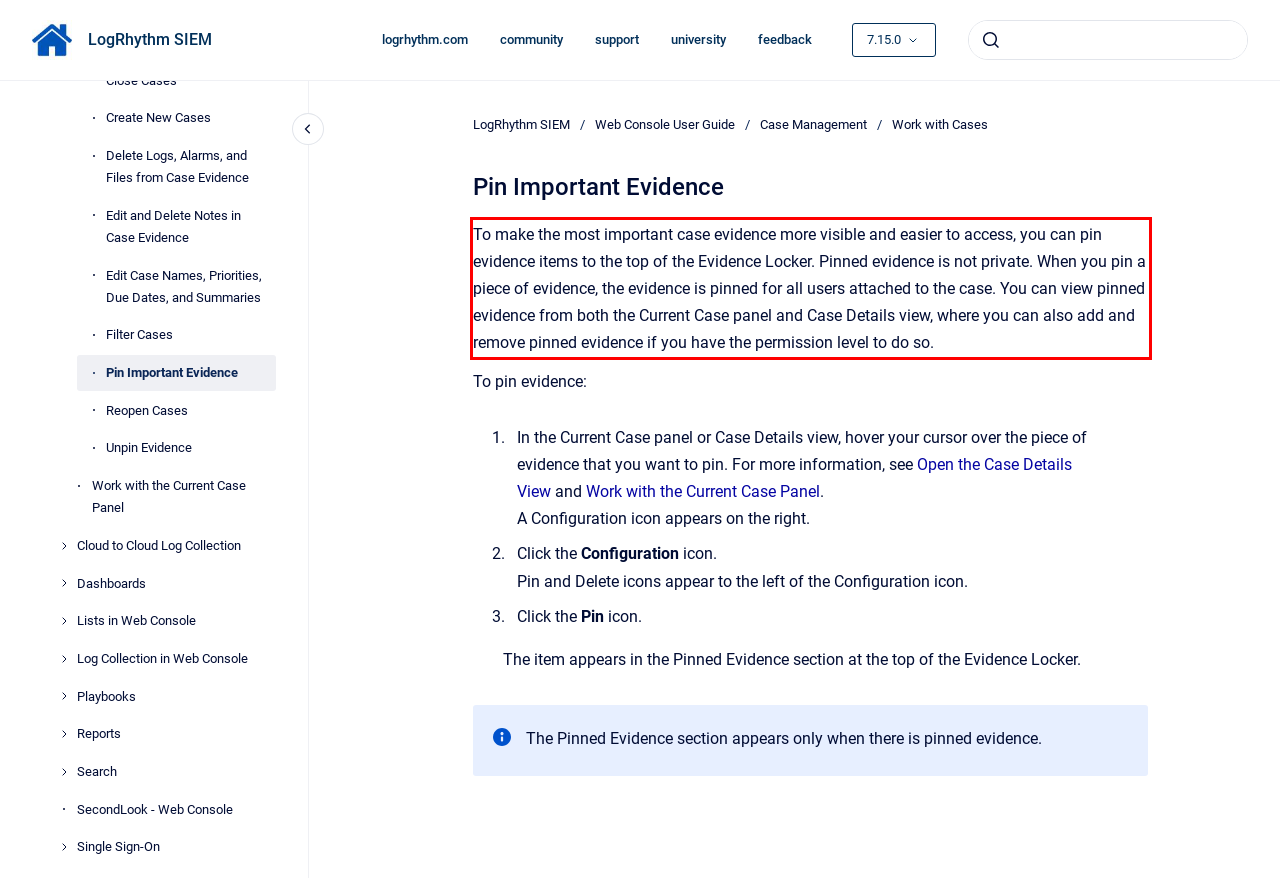From the given screenshot of a webpage, identify the red bounding box and extract the text content within it.

To make the most important case evidence more visible and easier to access, you can pin evidence items to the top of the Evidence Locker. Pinned evidence is not private. When you pin a piece of evidence, the evidence is pinned for all users attached to the case. You can view pinned evidence from both the Current Case panel and Case Details view, where you can also add and remove pinned evidence if you have the permission level to do so.